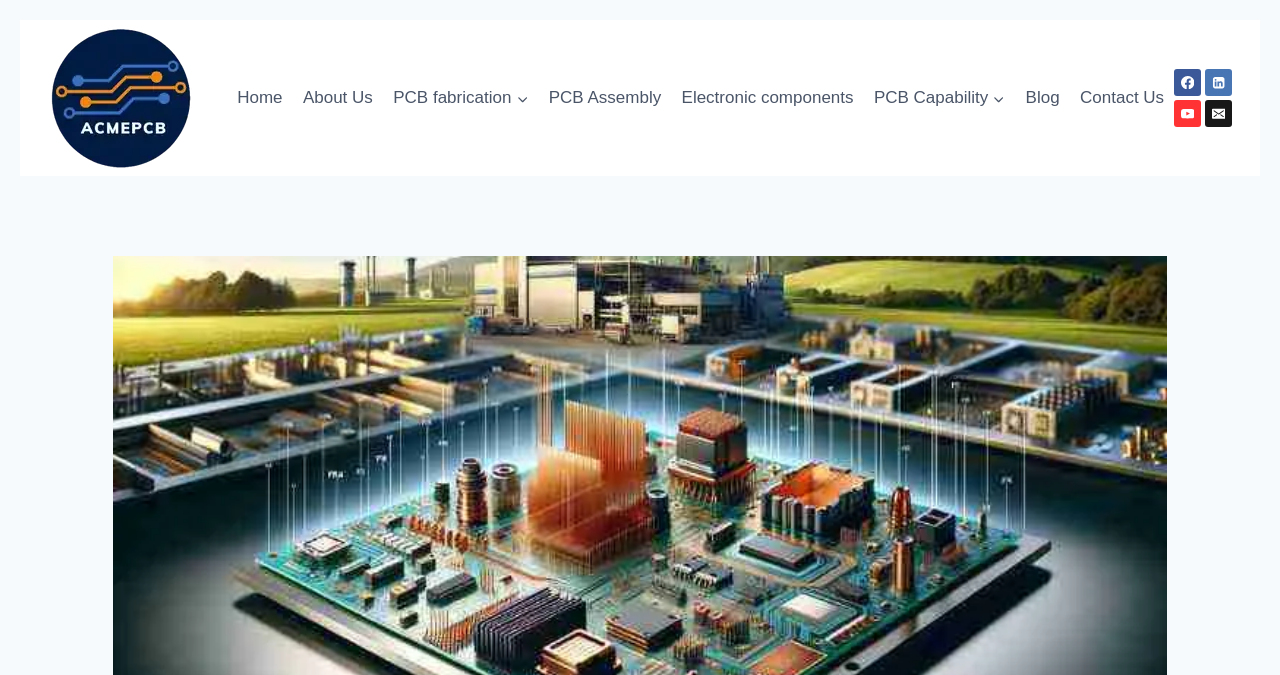Find the bounding box coordinates of the element's region that should be clicked in order to follow the given instruction: "Click on the 'Home' link". The coordinates should consist of four float numbers between 0 and 1, i.e., [left, top, right, bottom].

[0.177, 0.11, 0.229, 0.18]